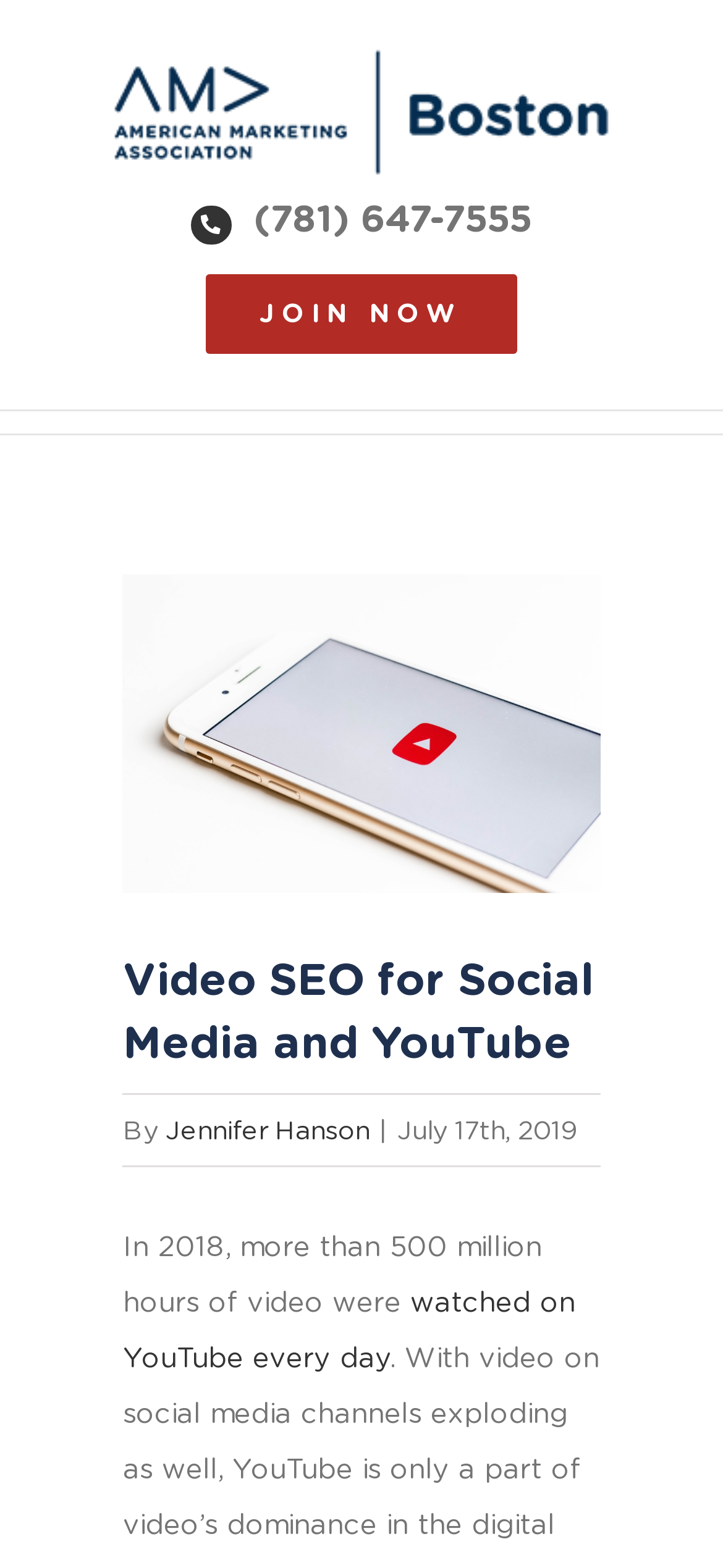Identify the bounding box coordinates for the UI element described by the following text: "View Larger Image". Provide the coordinates as four float numbers between 0 and 1, in the format [left, top, right, bottom].

[0.17, 0.366, 0.83, 0.569]